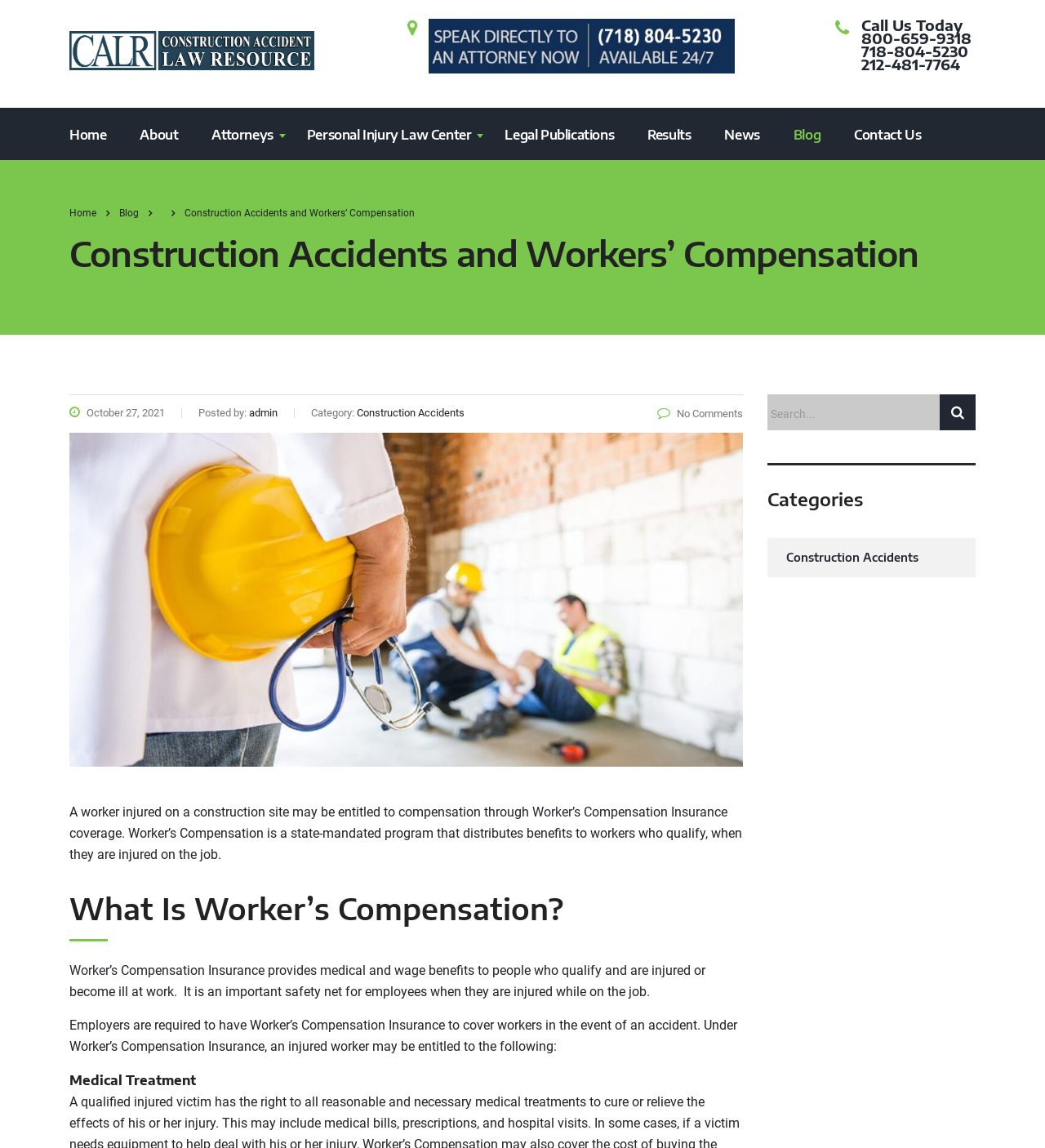Provide the bounding box coordinates of the UI element that matches the description: "Home".

[0.051, 0.094, 0.118, 0.139]